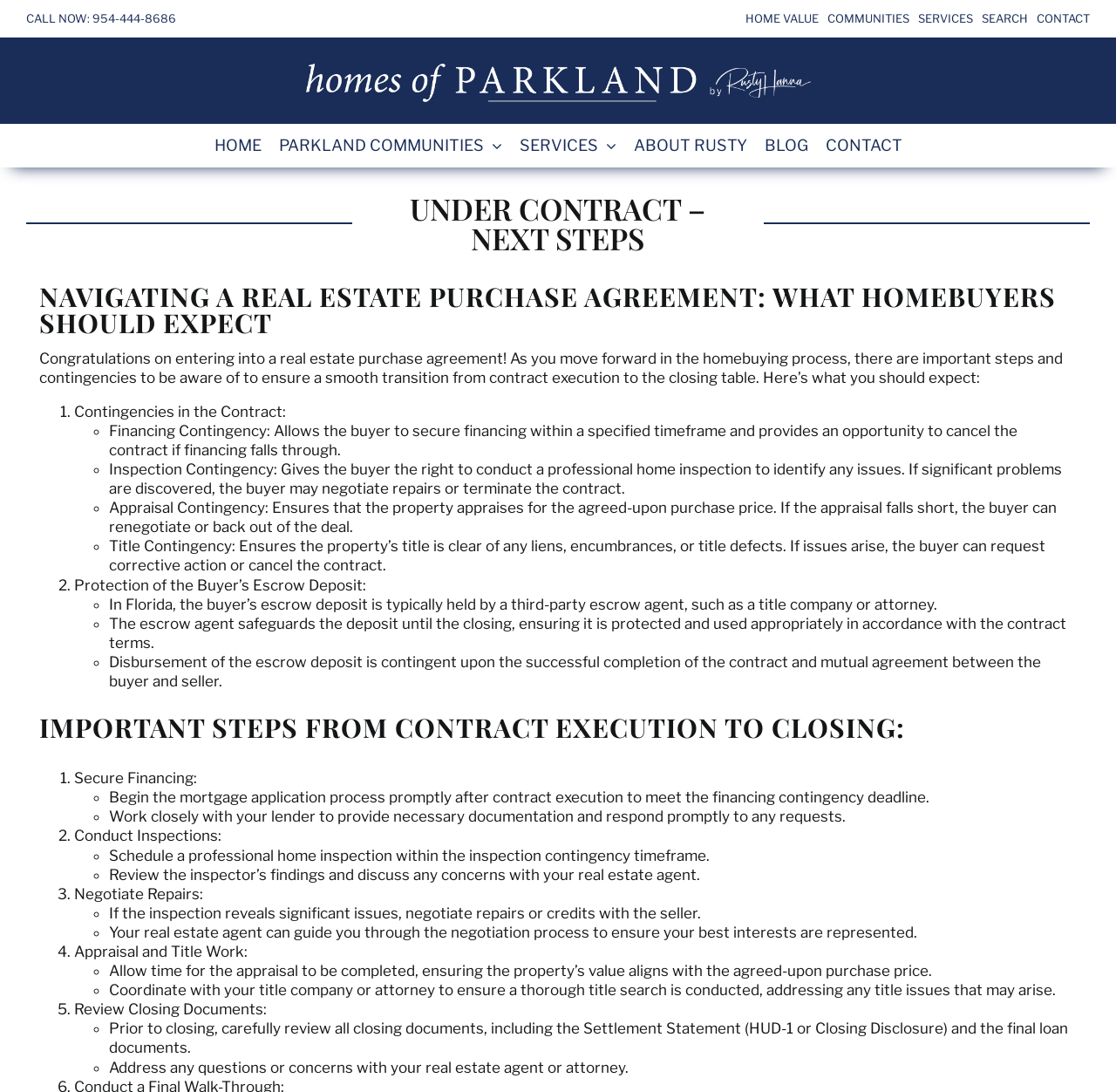What is the role of the escrow agent?
Please provide an in-depth and detailed response to the question.

I found the answer by reading the section on protection of the buyer's escrow deposit, where it explains that the escrow agent 'safeguards the deposit until the closing, ensuring it is protected and used appropriately in accordance with the contract terms.' This suggests that the role of the escrow agent is to safeguard the buyer's escrow deposit.